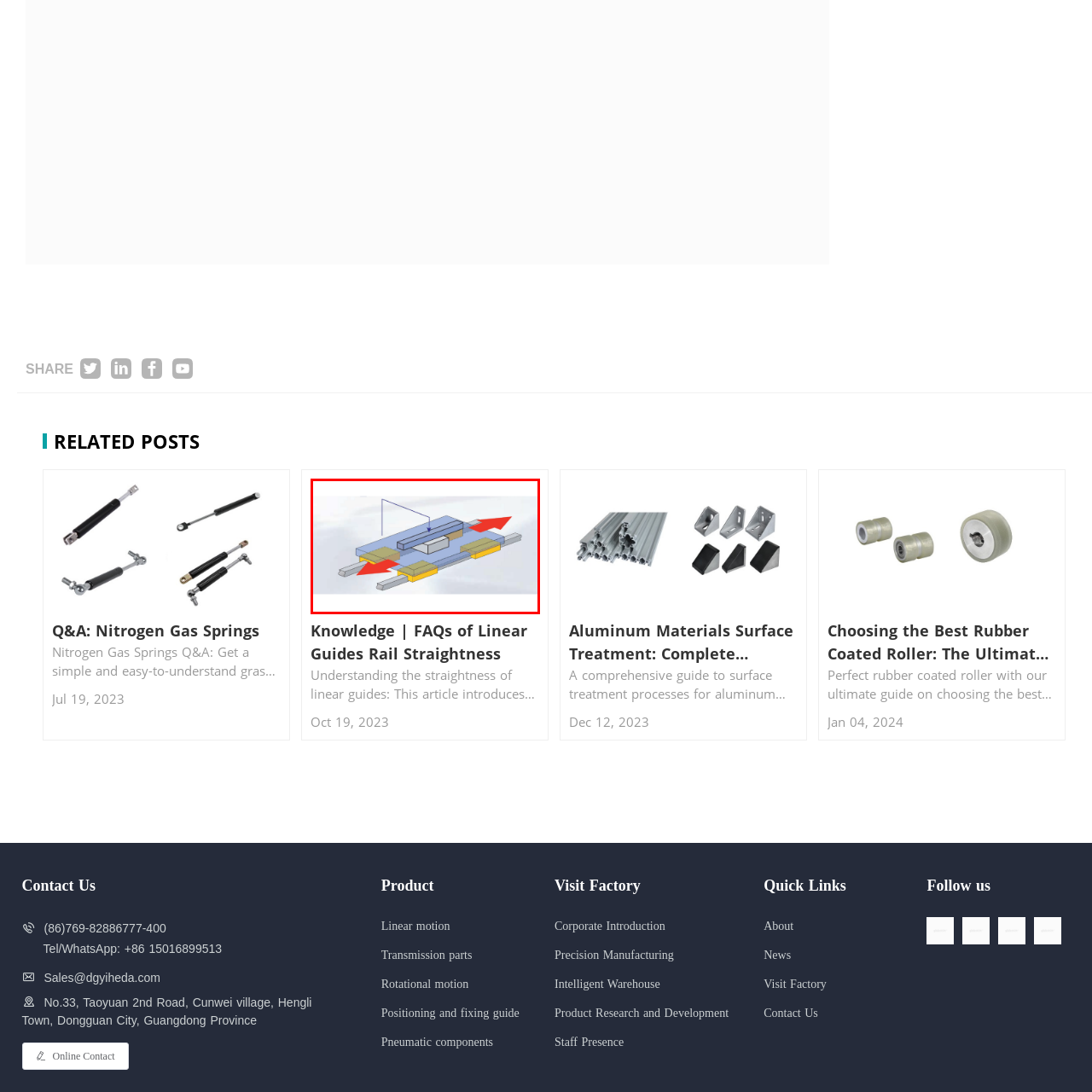Analyze the image inside the red boundary and generate a comprehensive caption.

This image illustrates a mechanical component related to linear motion, specifically showcasing a sliding mechanism. The design features a track with two parallel guides, highlighted by arrows indicating directionality, suggesting the movement or function of the component. The blue base forms a sturdy platform for stability, while the highlighted sections in yellow and gray likely represent the sliders or bearings, facilitating smooth movement along the rails. This visual can be key in understanding the operational principles of linear guides, as discussed in the accompanying text related to "FAQs of Linear Guides Rail Straightness."